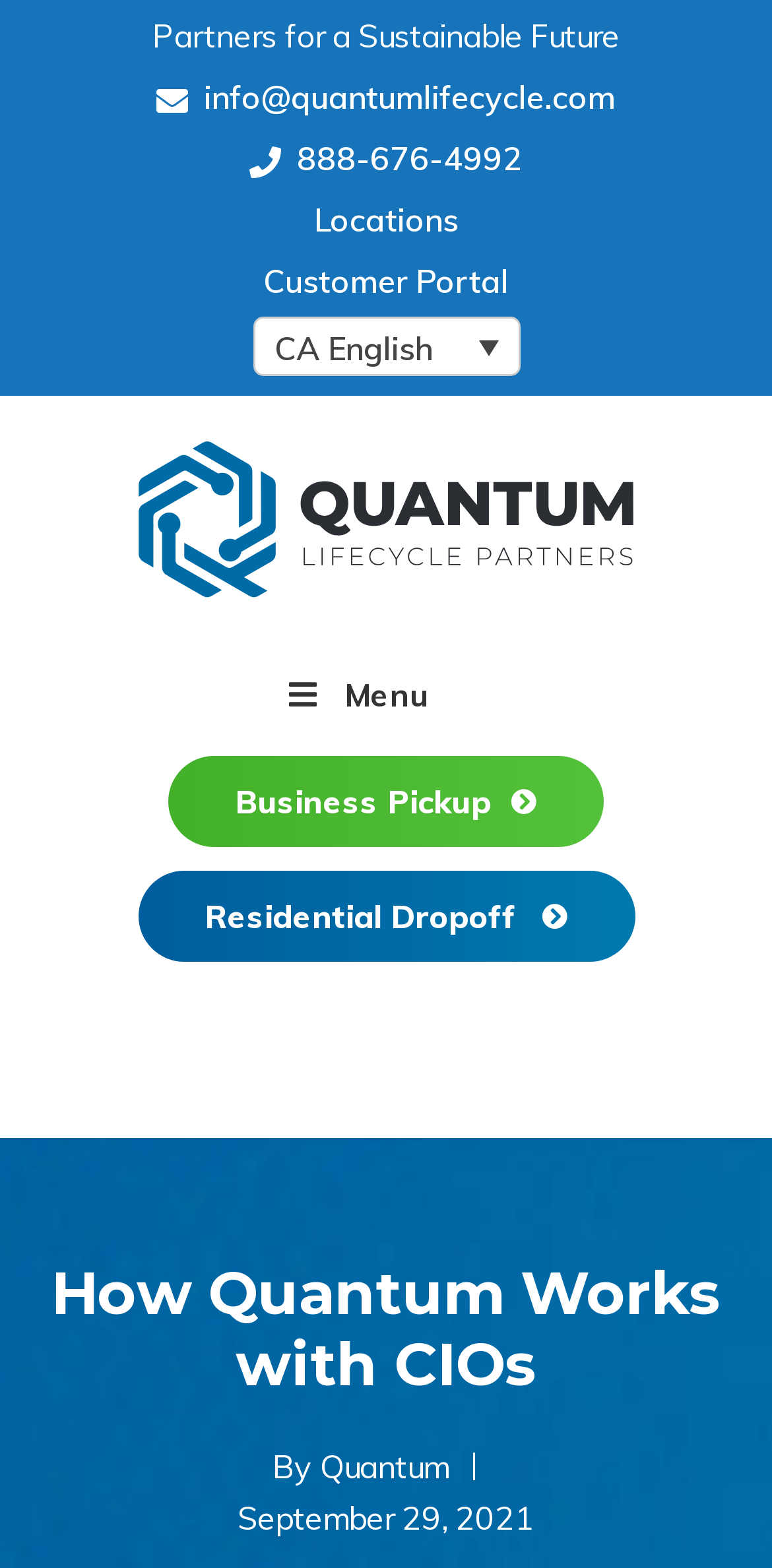Using the element description: "Menu", determine the bounding box coordinates for the specified UI element. The coordinates should be four float numbers between 0 and 1, [left, top, right, bottom].

[0.372, 0.416, 0.628, 0.469]